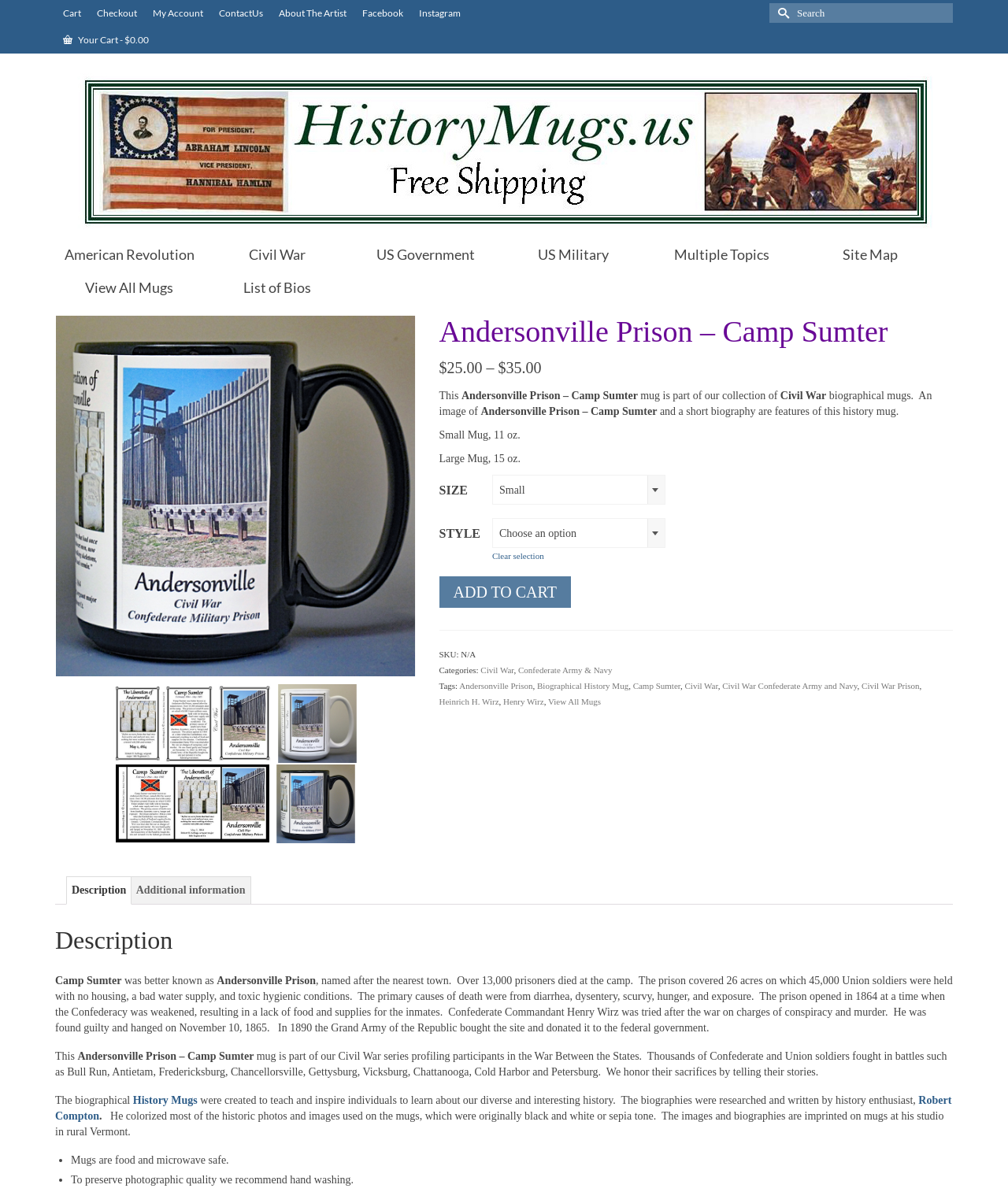How much does the small mug cost?
Please respond to the question thoroughly and include all relevant details.

I found the answer by looking at the pricing information on the webpage. The webpage lists two options: 'Small Mug, 11 oz.' for $25.00 and 'Large Mug, 15 oz.' for $35.00. Therefore, the small mug costs $25.00.